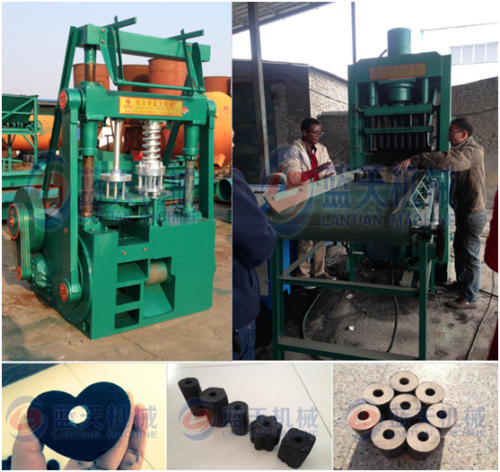Offer a detailed narrative of the image.

The image showcases the coal charcoal briquette machine produced by Gongyi Lantian Mechanical Plant. On the left, the machine is prominently displayed, highlighting its robust construction and complex mechanical components designed for efficient briquette production. On the right, operators are seen engaging with the machine, demonstrating its practical use in a production environment. The bottom section features various sizes and shapes of briquettes, illustrating the machine's capability to create different briquette products. This versatile equipment is essential in small coal plants and is instrumental in producing eco-friendly charcoal based on diverse raw materials.